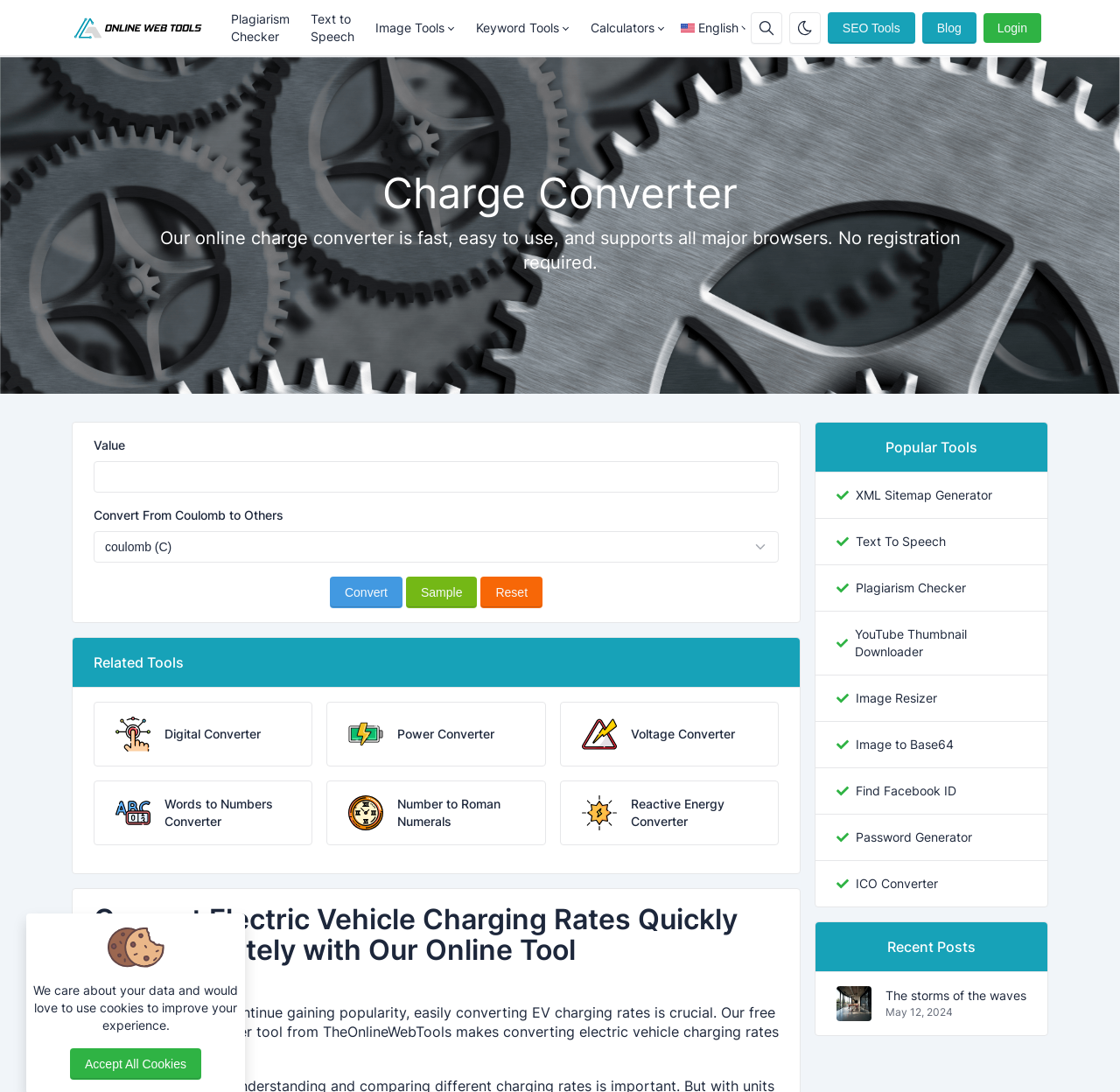Show the bounding box coordinates of the element that should be clicked to complete the task: "Enable dark mode".

[0.705, 0.011, 0.733, 0.04]